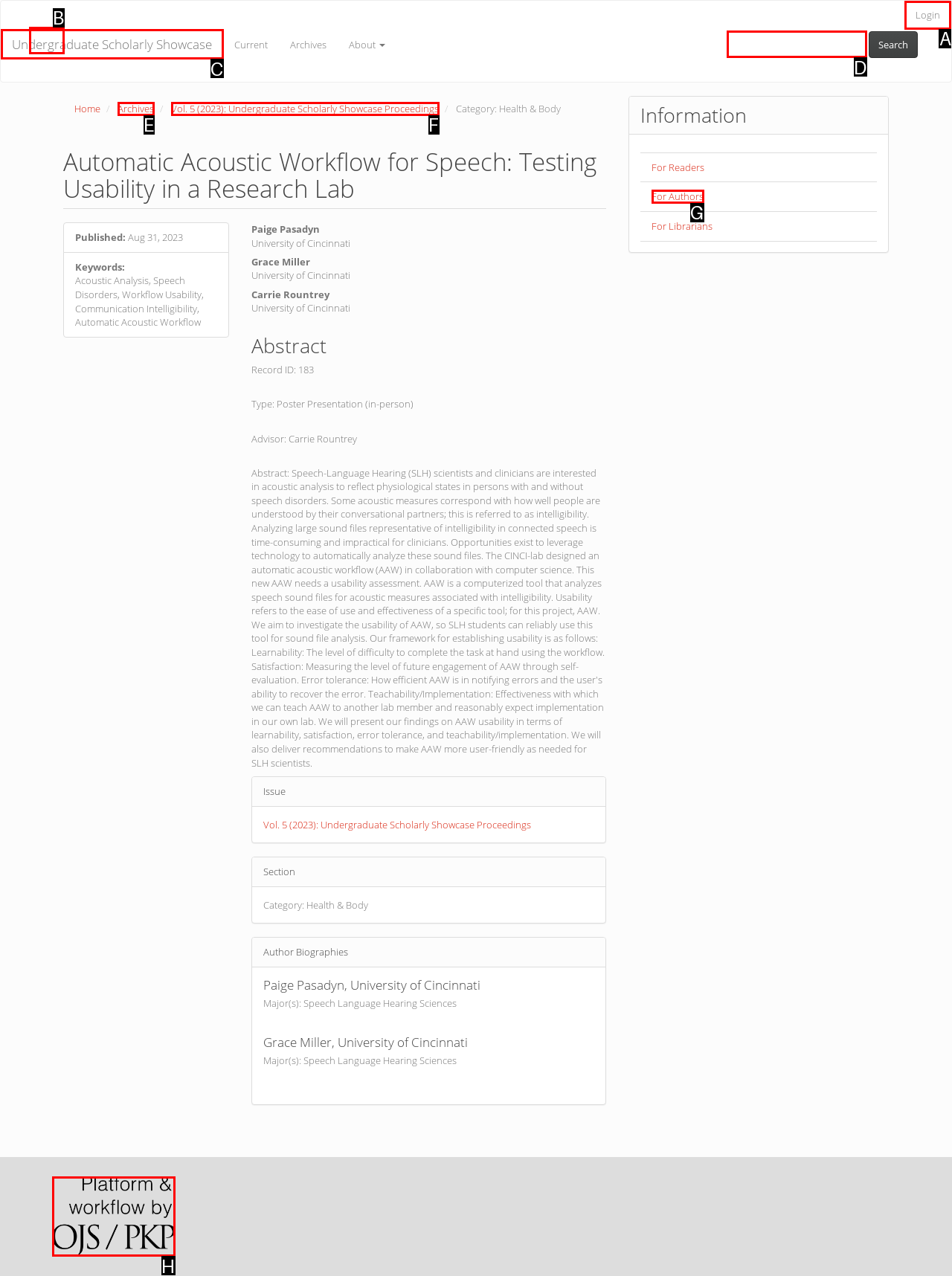Decide which letter you need to select to fulfill the task: Click on the 'Login' link
Answer with the letter that matches the correct option directly.

A